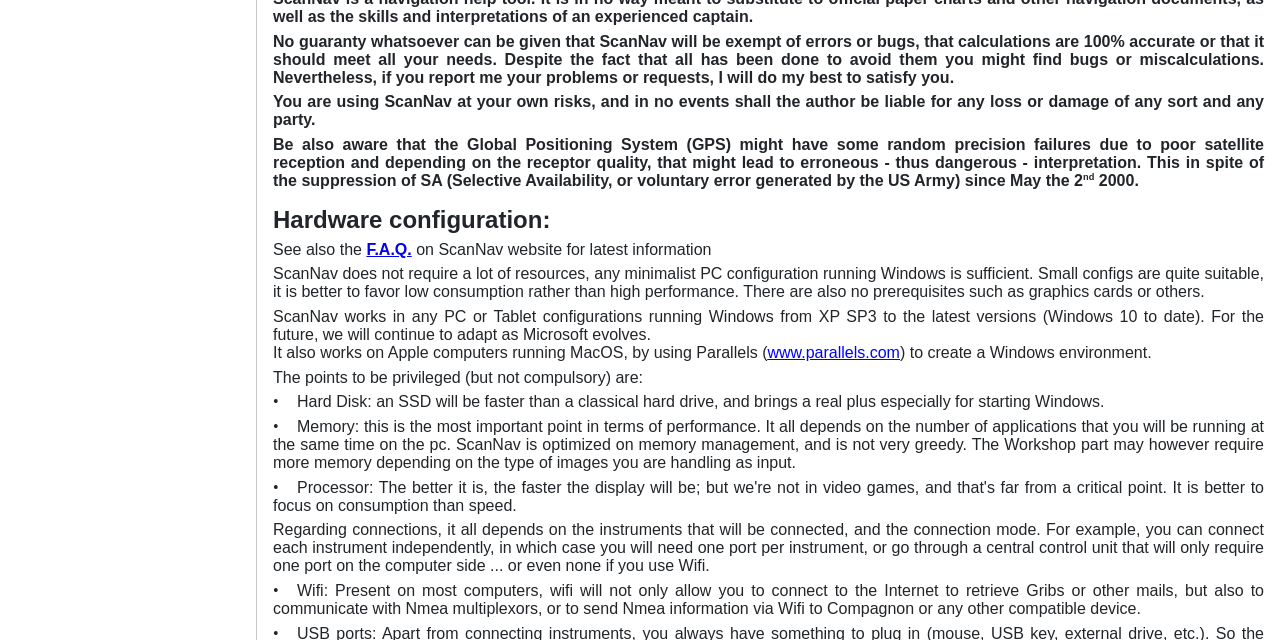Please determine the bounding box of the UI element that matches this description: Hardware configuration:. The coordinates should be given as (top-left x, top-left y, bottom-right x, bottom-right y), with all values between 0 and 1.

[0.213, 0.322, 0.43, 0.364]